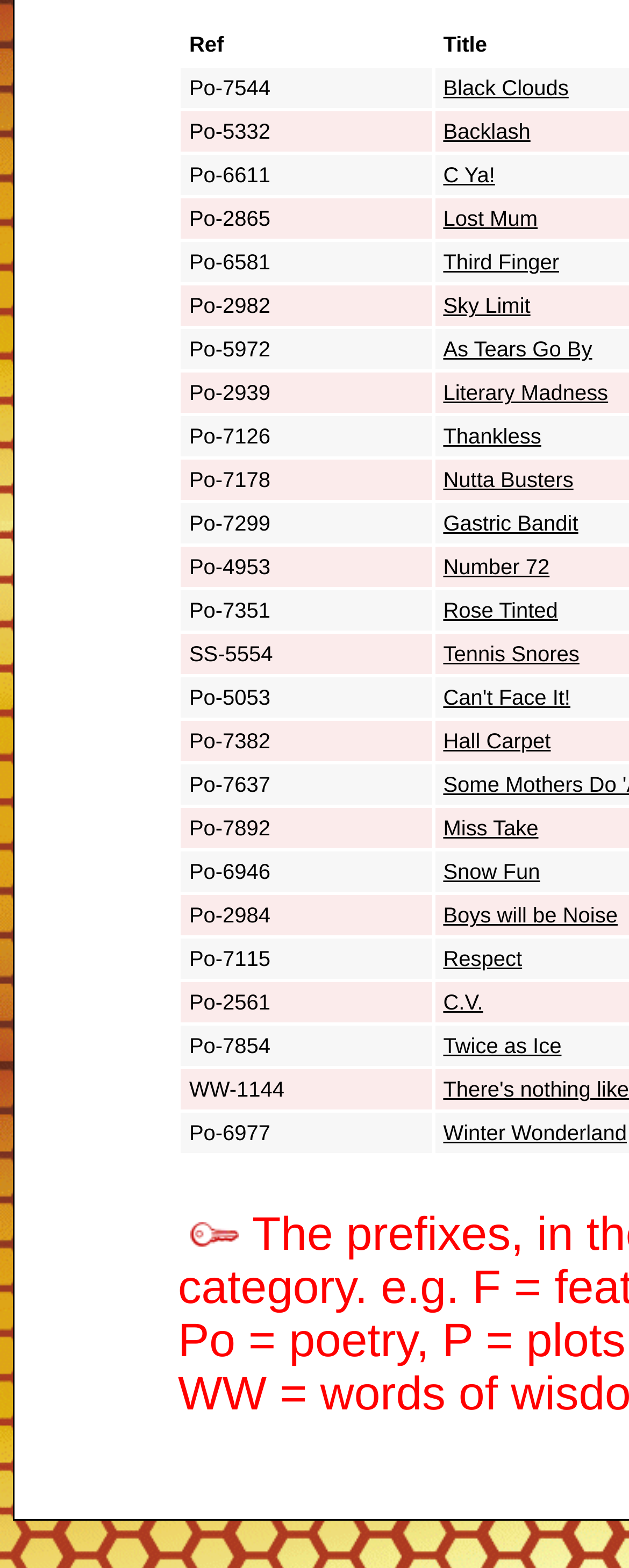Please specify the bounding box coordinates of the clickable region necessary for completing the following instruction: "Click on 'Black Clouds'". The coordinates must consist of four float numbers between 0 and 1, i.e., [left, top, right, bottom].

[0.705, 0.049, 0.904, 0.064]